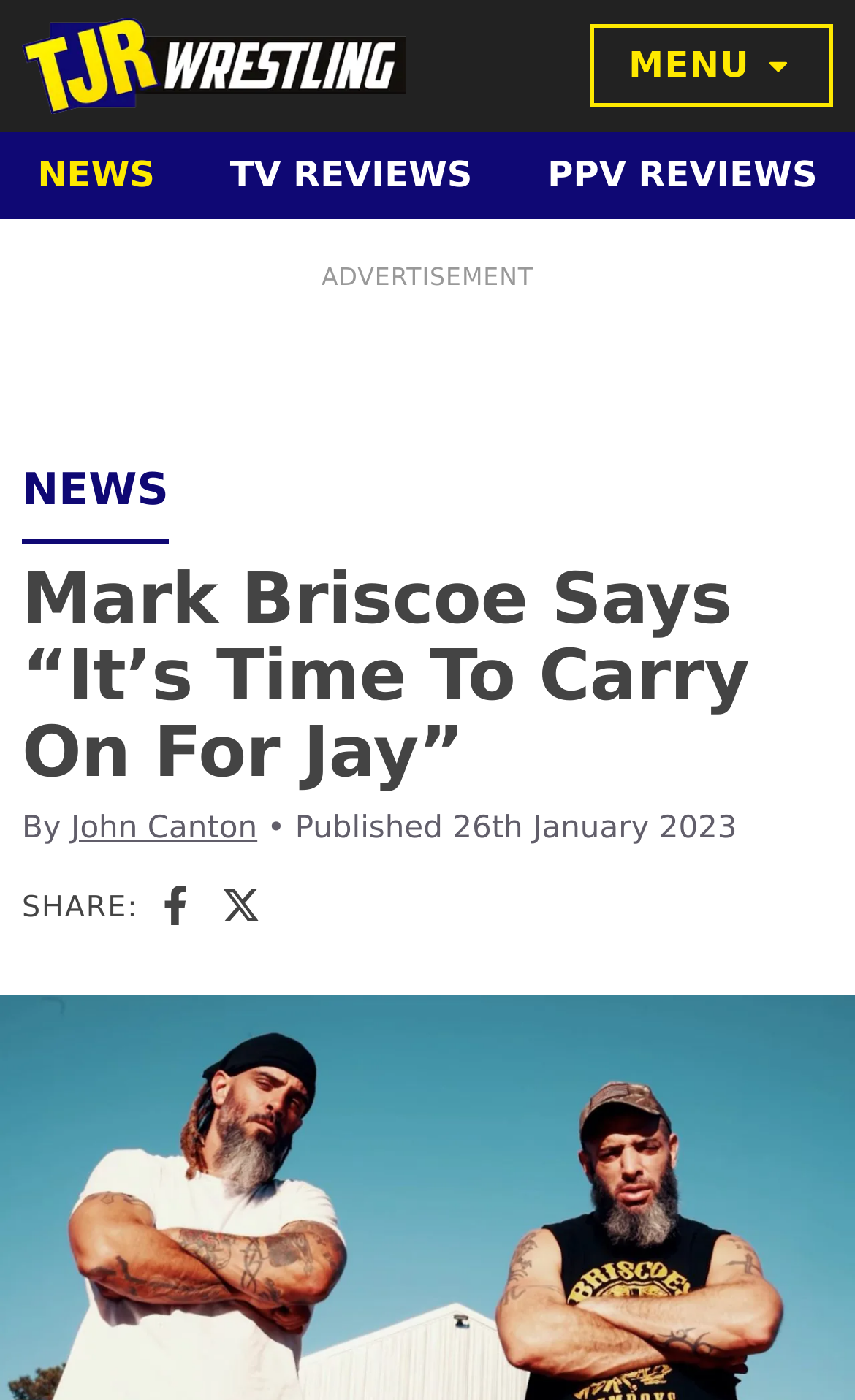What is the logo of the website?
Using the visual information, reply with a single word or short phrase.

TJR Wrestling logo